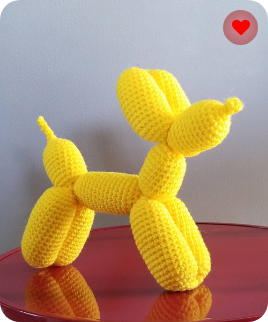Generate a comprehensive caption that describes the image.

Introducing the charming **Balloon Animal Crochet Pattern**, this delightful design captures the essence of a playful yellow balloon dog, meticulously crafted from yarn. The bright, cheerful color and whimsical shape make it a perfect focal point for anyone looking to express their creativity and joy in crochet. This instant digital download offers step-by-step instructions, unlocking your potential to create your very own adorable balloon animal. Ideal for crafters of all skill levels, this pattern not only enhances your crafting repertoire but also makes for a unique gift or home décor piece. Explore your crafting skills with just a click—available now for **$2.99**!